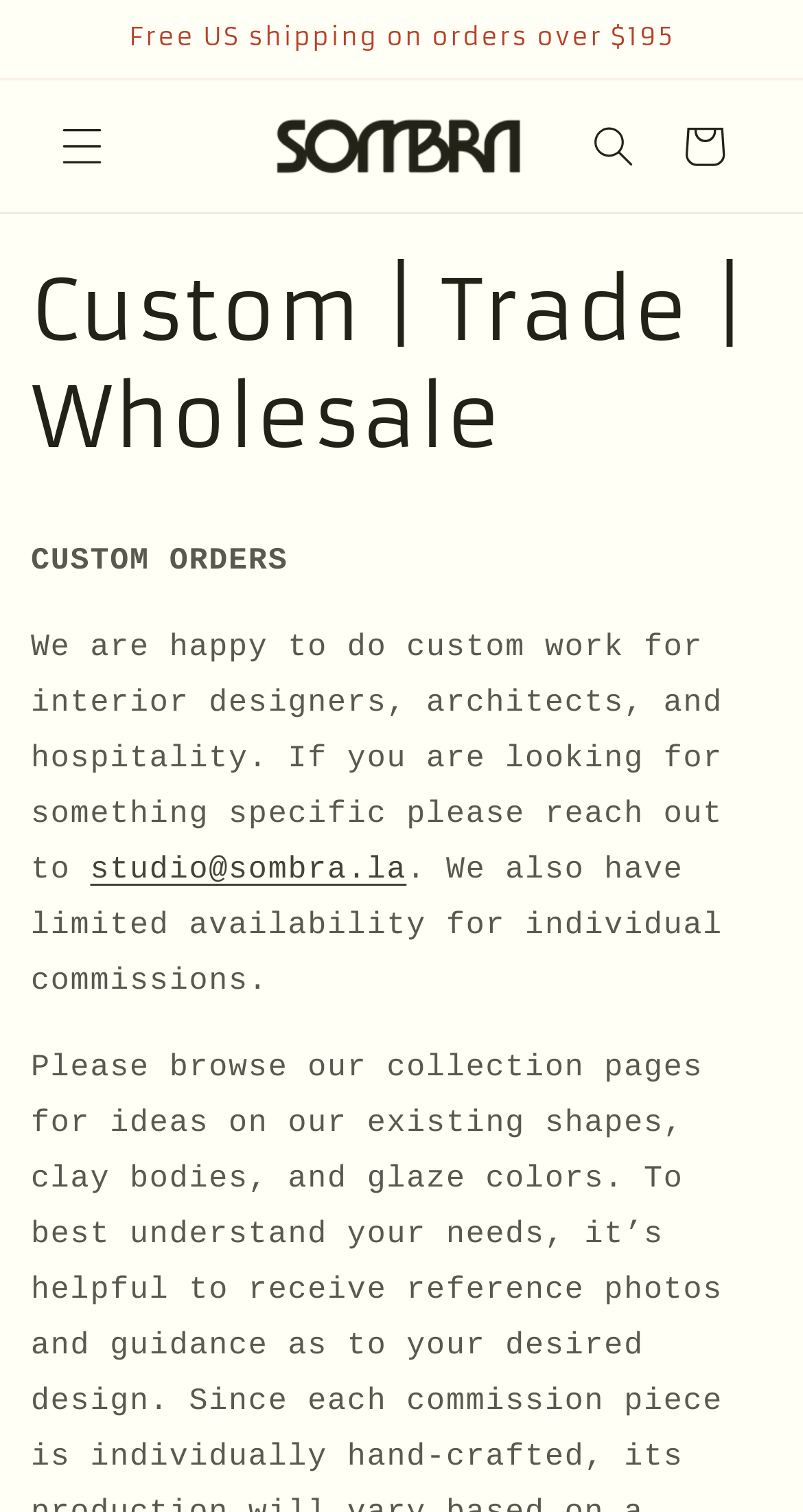What is the email address mentioned on the page?
From the image, respond with a single word or phrase.

studio@sombra.la